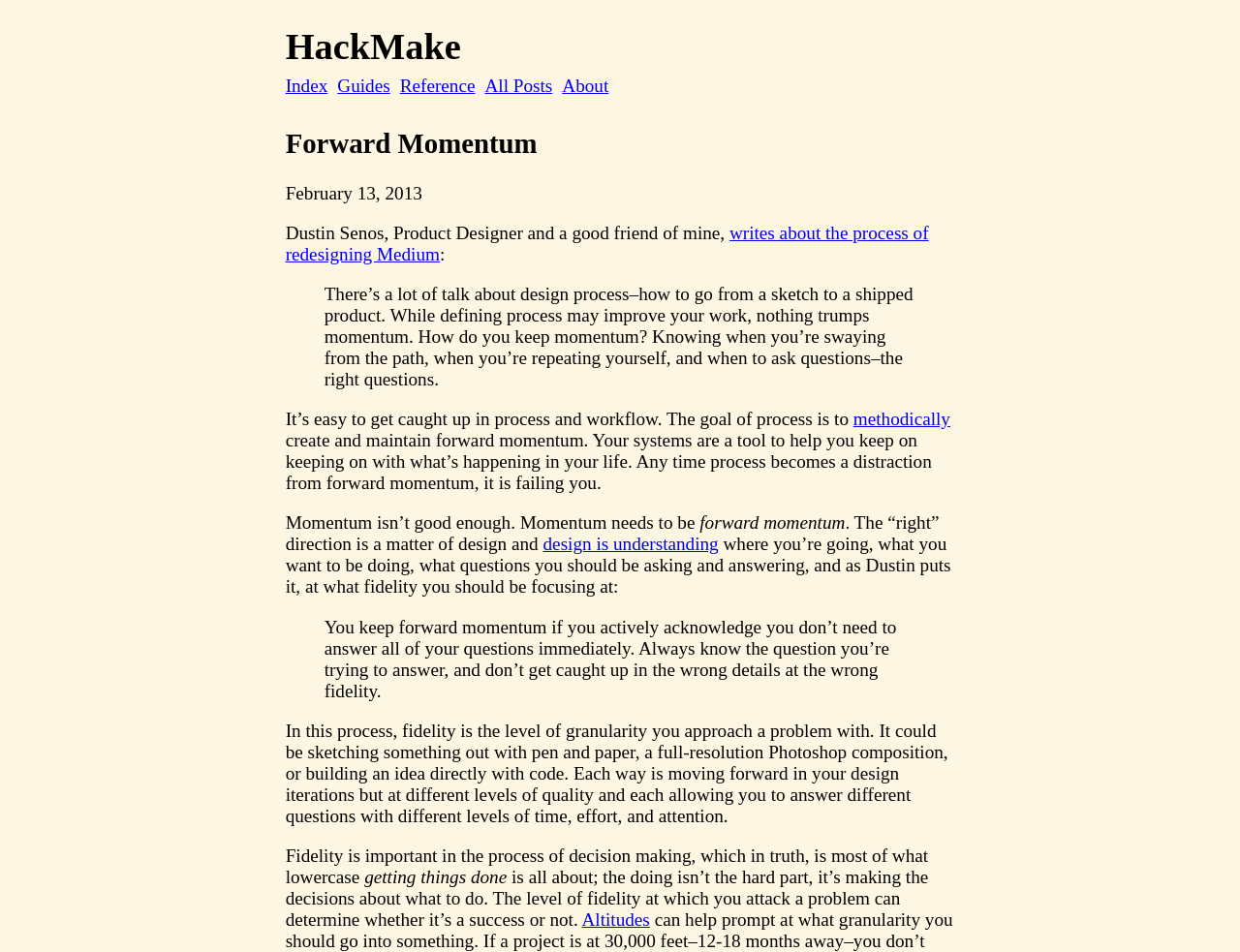Identify the bounding box coordinates for the region to click in order to carry out this instruction: "read the article about redesigning Medium". Provide the coordinates using four float numbers between 0 and 1, formatted as [left, top, right, bottom].

[0.23, 0.234, 0.749, 0.278]